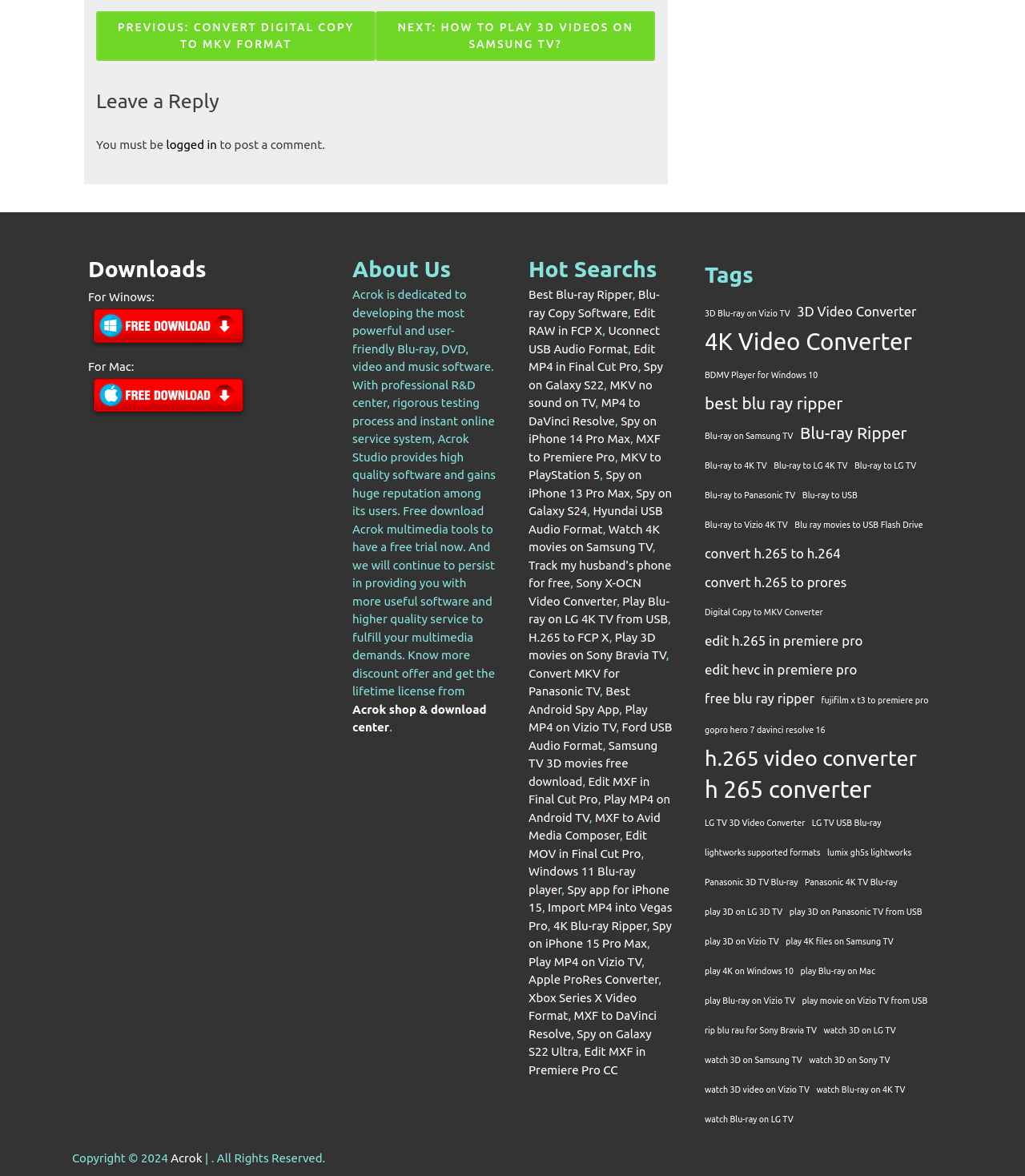Please find and report the bounding box coordinates of the element to click in order to perform the following action: "Click on 'Edit RAW in FCP X'". The coordinates should be expressed as four float numbers between 0 and 1, in the format [left, top, right, bottom].

[0.516, 0.26, 0.639, 0.287]